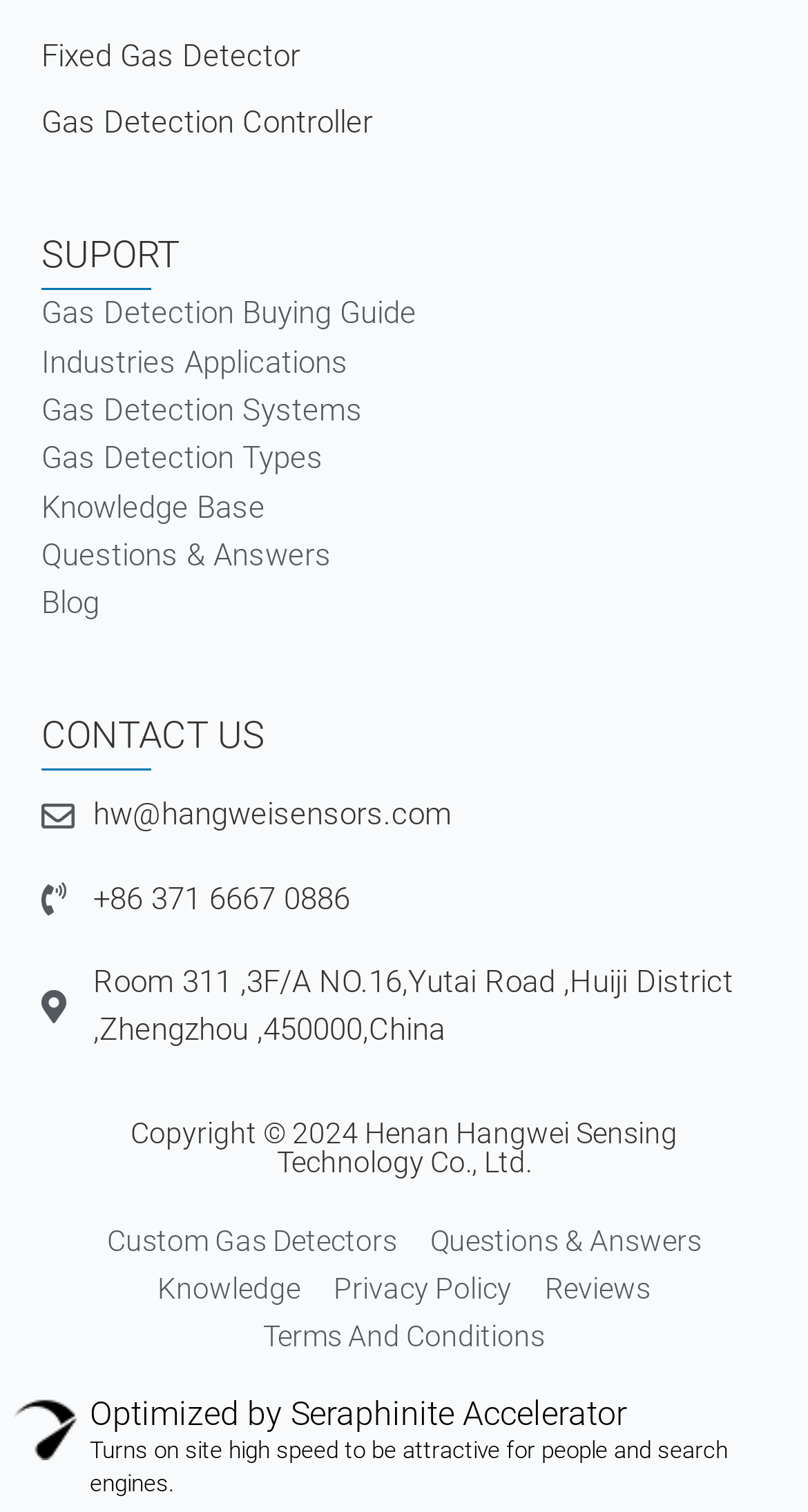What is the copyright year of the website?
Carefully analyze the image and provide a detailed answer to the question.

I found the copyright year by looking at the footer of the webpage, where I saw a static text element with the copyright information 'Copyright © 2024 Henan Hangwei Sensing Technology Co., Ltd.'.